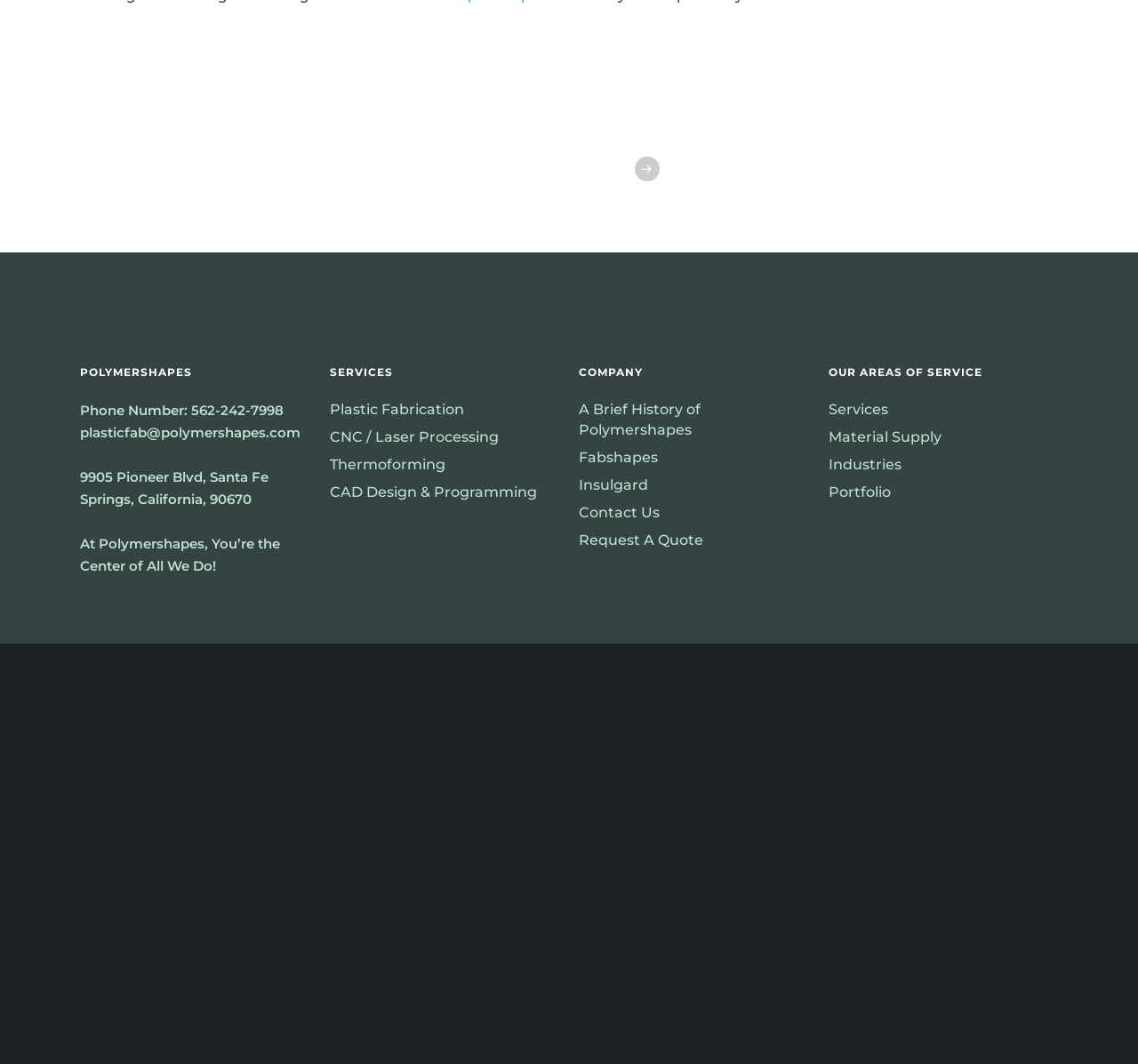Predict the bounding box coordinates of the area that should be clicked to accomplish the following instruction: "Call the phone number". The bounding box coordinates should consist of four float numbers between 0 and 1, i.e., [left, top, right, bottom].

[0.168, 0.378, 0.249, 0.394]